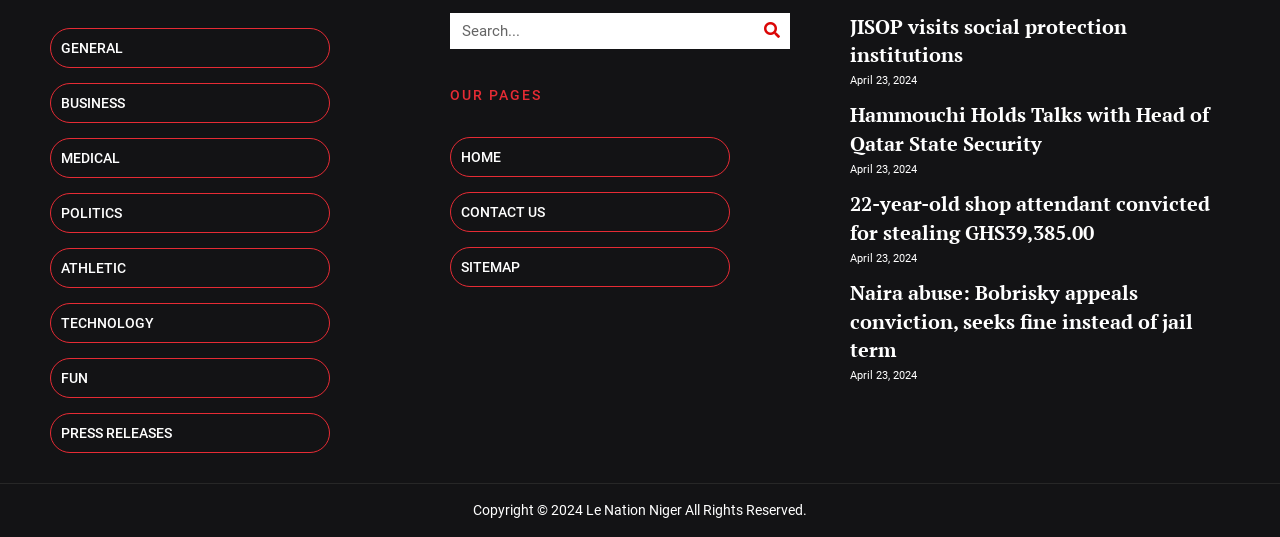Locate the UI element described by Le Nation Niger in the provided webpage screenshot. Return the bounding box coordinates in the format (top-left x, top-left y, bottom-right x, bottom-right y), ensuring all values are between 0 and 1.

[0.458, 0.934, 0.533, 0.964]